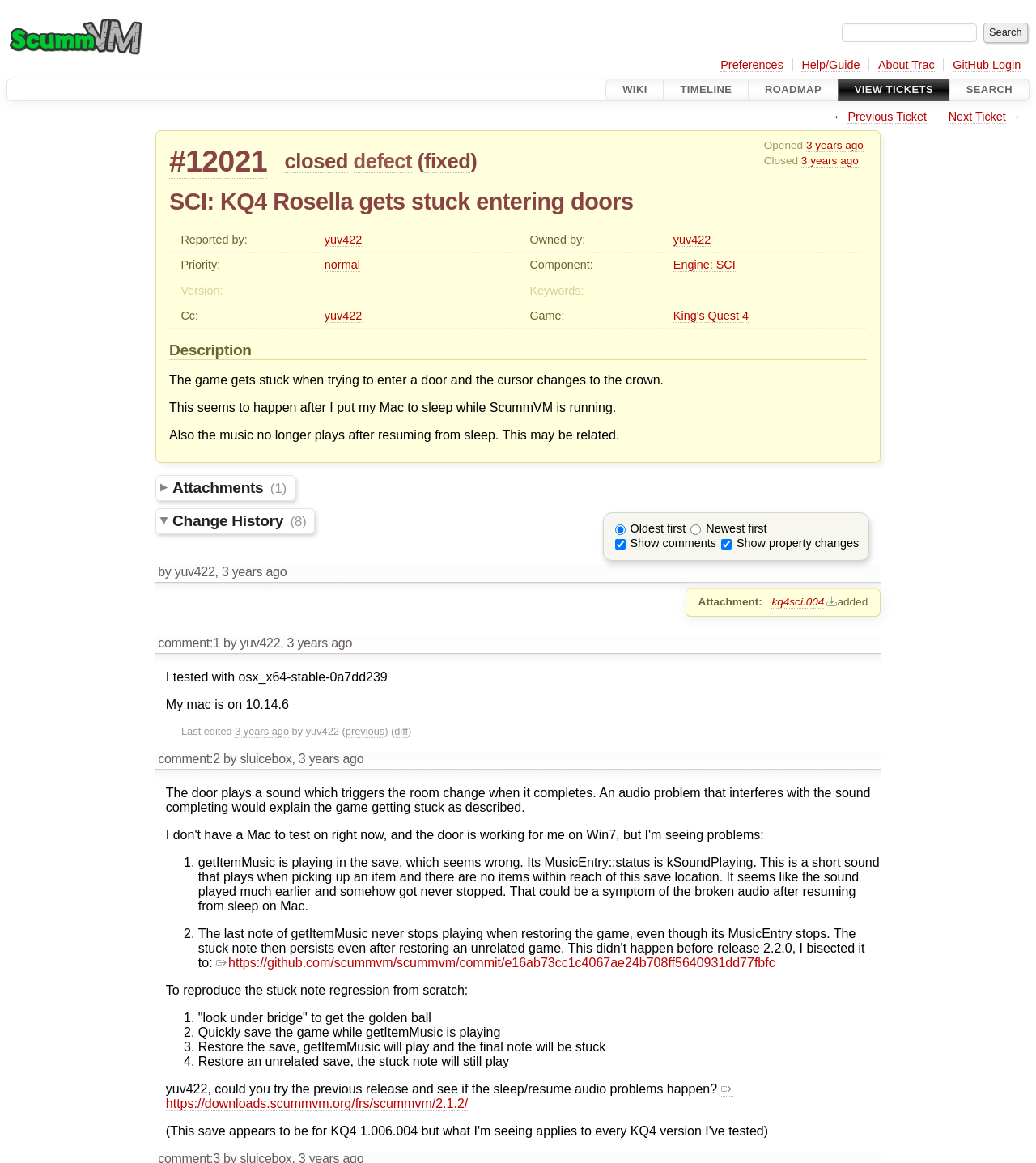Please locate the bounding box coordinates of the element's region that needs to be clicked to follow the instruction: "Search for something". The bounding box coordinates should be provided as four float numbers between 0 and 1, i.e., [left, top, right, bottom].

[0.949, 0.019, 0.992, 0.037]